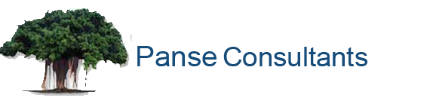Where is Panse Consultants located?
Answer with a single word or short phrase according to what you see in the image.

Pune, India